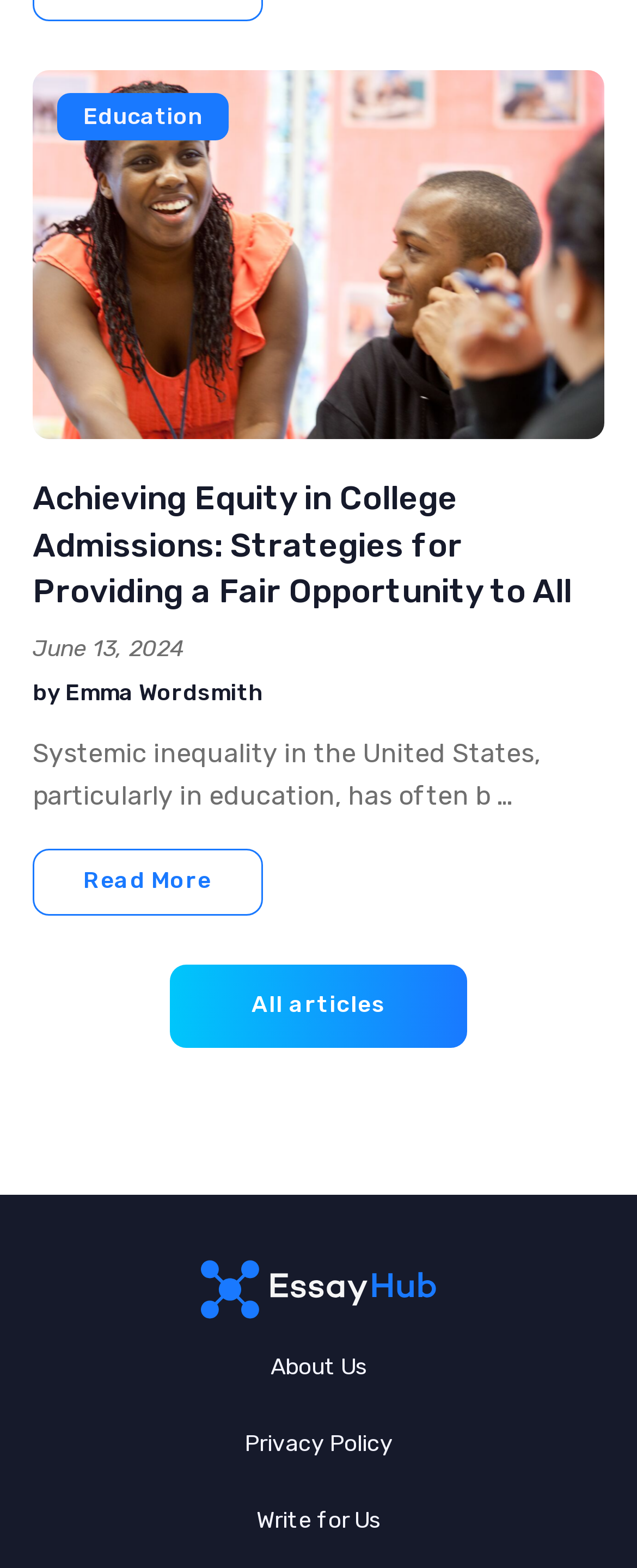Given the element description About Us, specify the bounding box coordinates of the corresponding UI element in the format (top-left x, top-left y, bottom-right x, bottom-right y). All values must be between 0 and 1.

[0.373, 0.849, 0.627, 0.897]